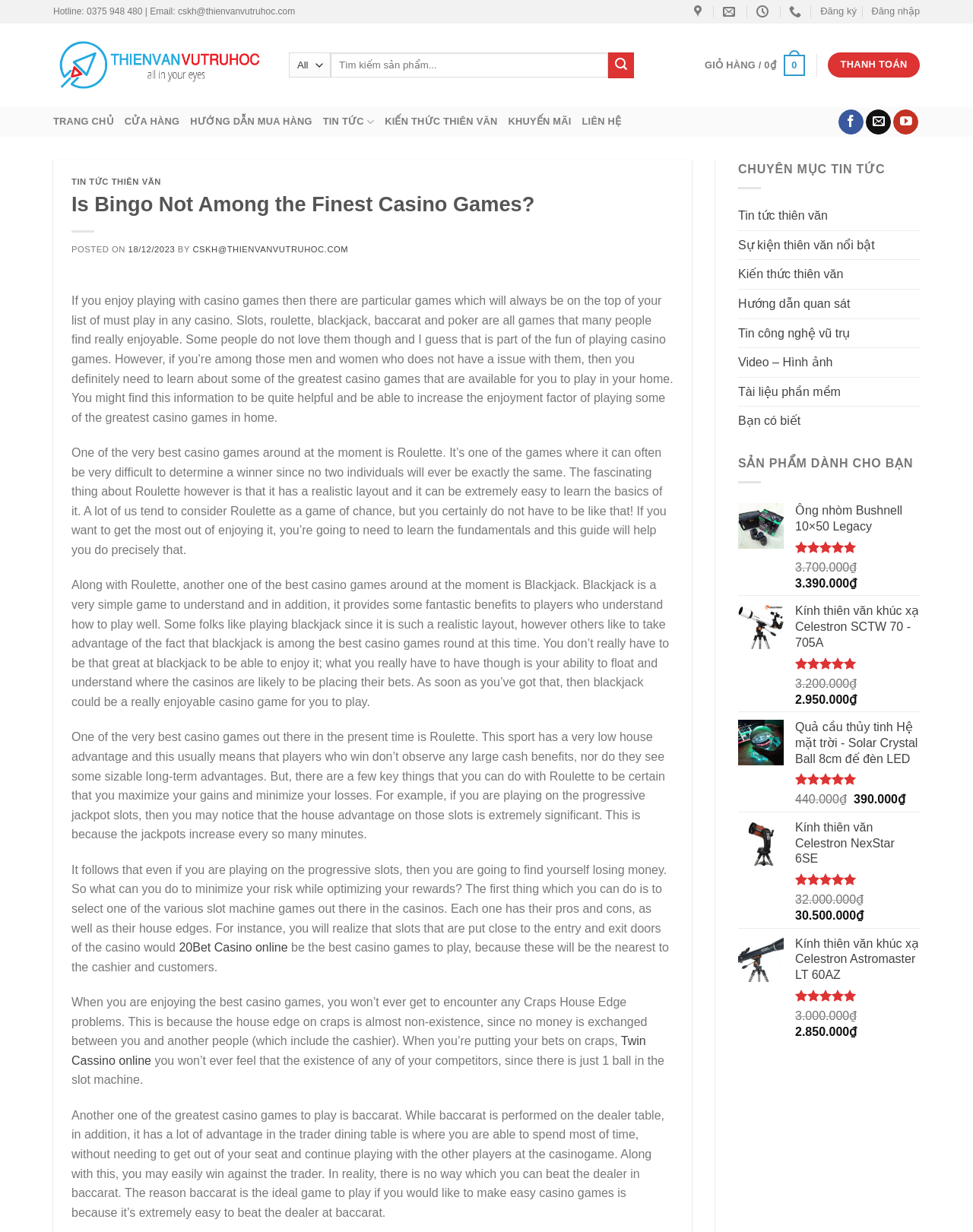How many products are displayed on the webpage?
Please craft a detailed and exhaustive response to the question.

There are five products displayed on the webpage, including Ống nhòm Bushnell 10×50 Legacy, Kính thiên văn khúc xạ Celestron SCTW 70 - 705A, Quả cầu thủy tinh Hệ mặt trời - Solar Crystal Ball 8cm đế đèn LED, Kính thiên văn Celestron NexStar 6SE, and Kính thiên văn khúc xạ Celestron Astromaster LT 60AZ.